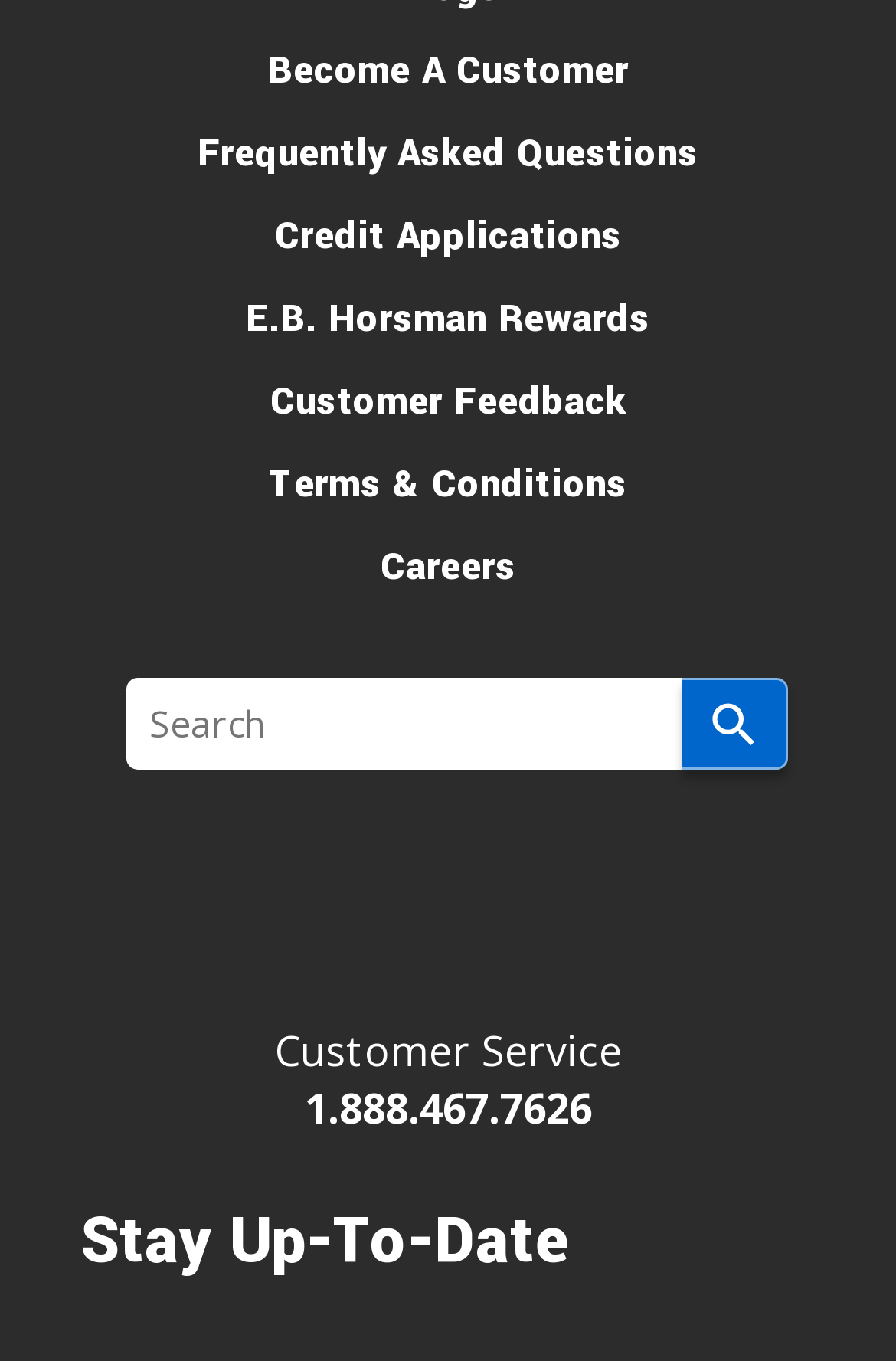What is the heading below the social media links?
By examining the image, provide a one-word or phrase answer.

Stay Up-To-Date